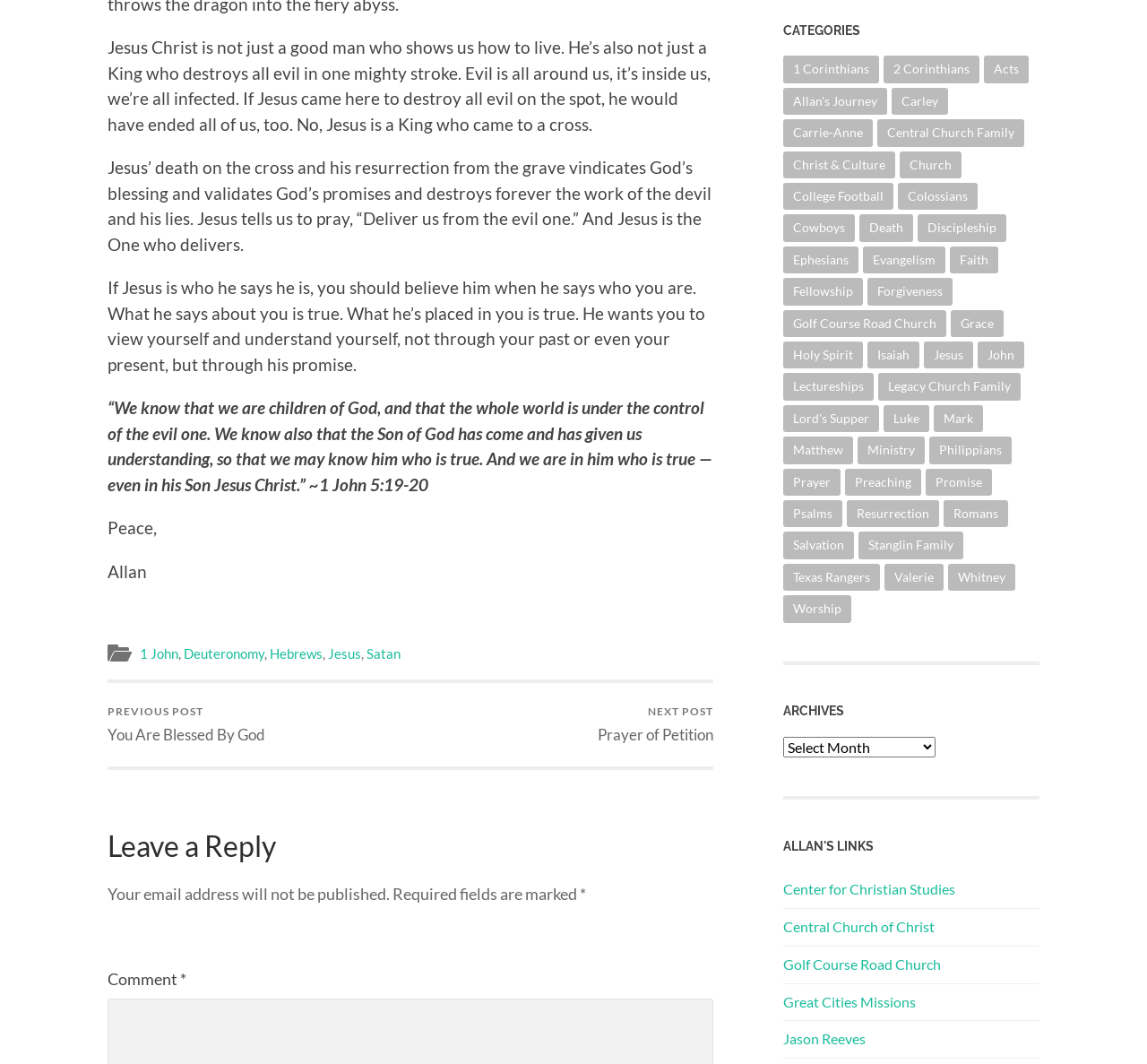Can you find the bounding box coordinates for the element to click on to achieve the instruction: "Click on the 'PREVIOUS POST' link"?

[0.094, 0.642, 0.231, 0.72]